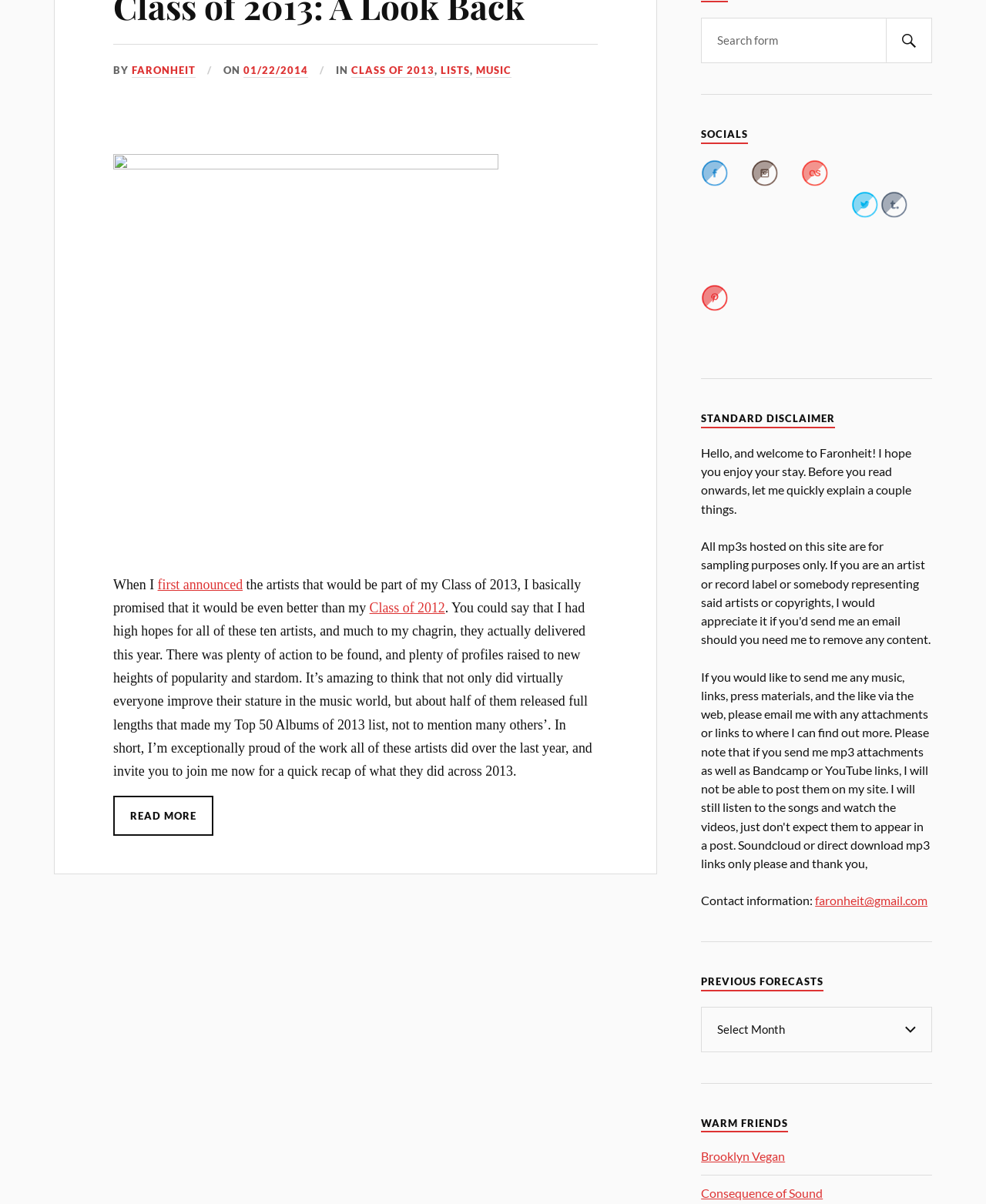Provide the bounding box coordinates for the UI element described in this sentence: "Consequence of Sound". The coordinates should be four float values between 0 and 1, i.e., [left, top, right, bottom].

[0.711, 0.984, 0.835, 0.996]